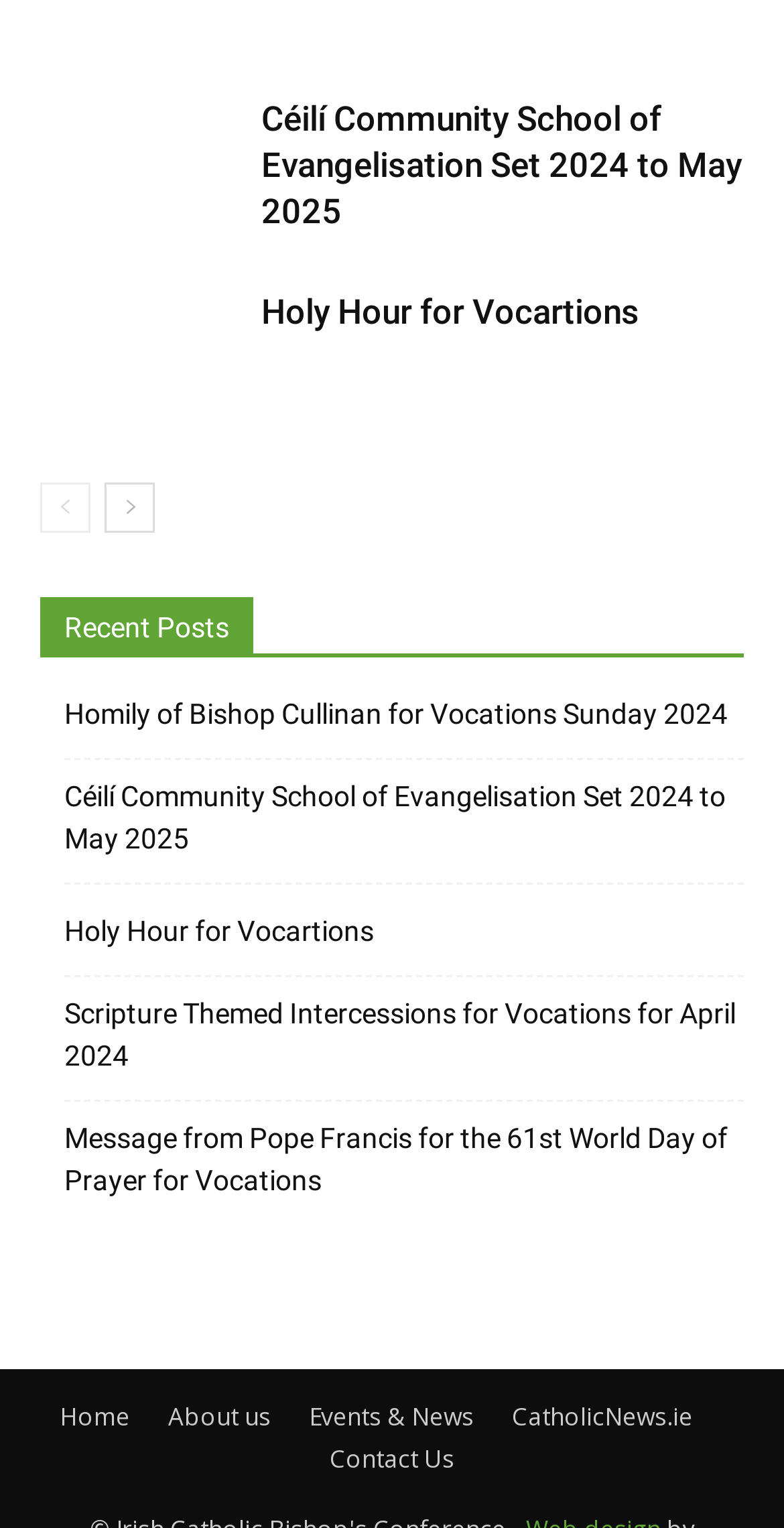Please give a short response to the question using one word or a phrase:
How many navigation links are there at the bottom?

6